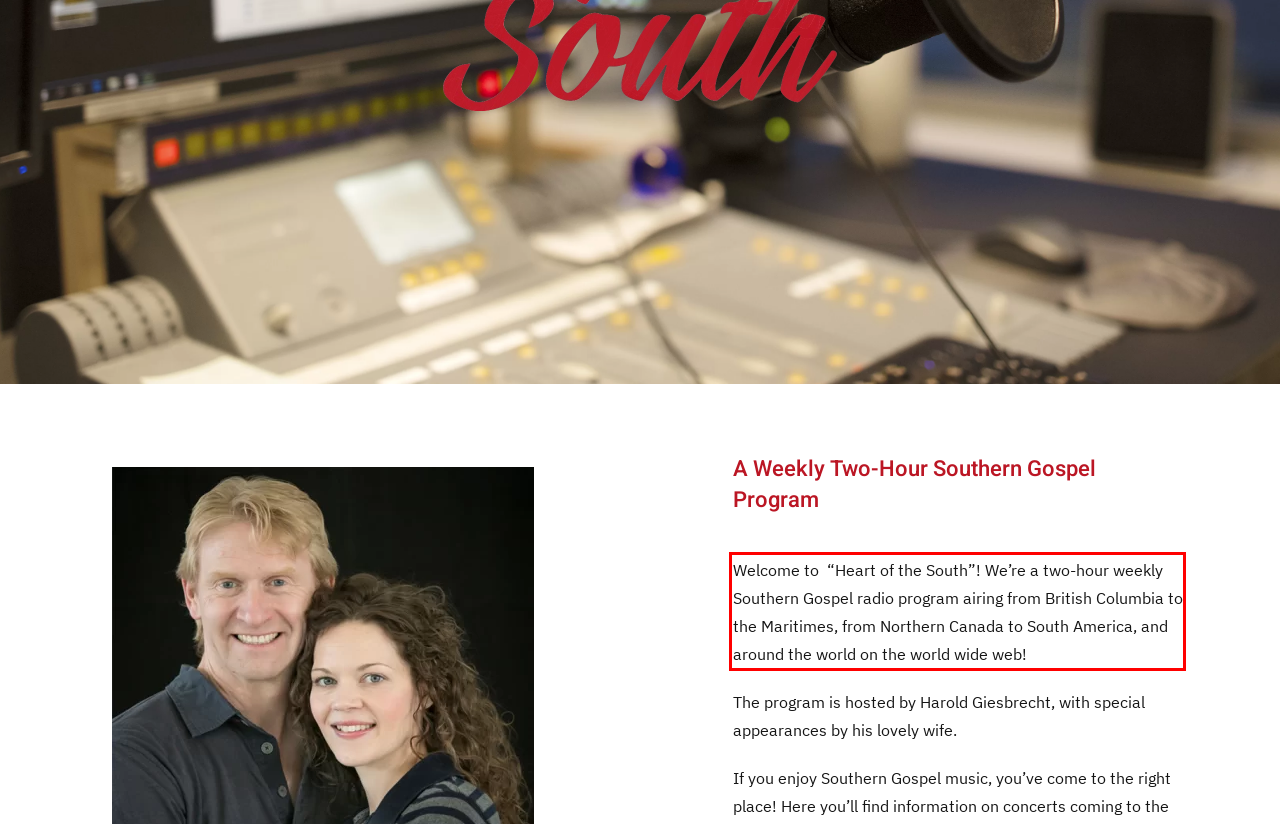Look at the provided screenshot of the webpage and perform OCR on the text within the red bounding box.

Welcome to “Heart of the South”! We’re a two-hour weekly Southern Gospel radio program airing from British Columbia to the Maritimes, from Northern Canada to South America, and around the world on the world wide web!